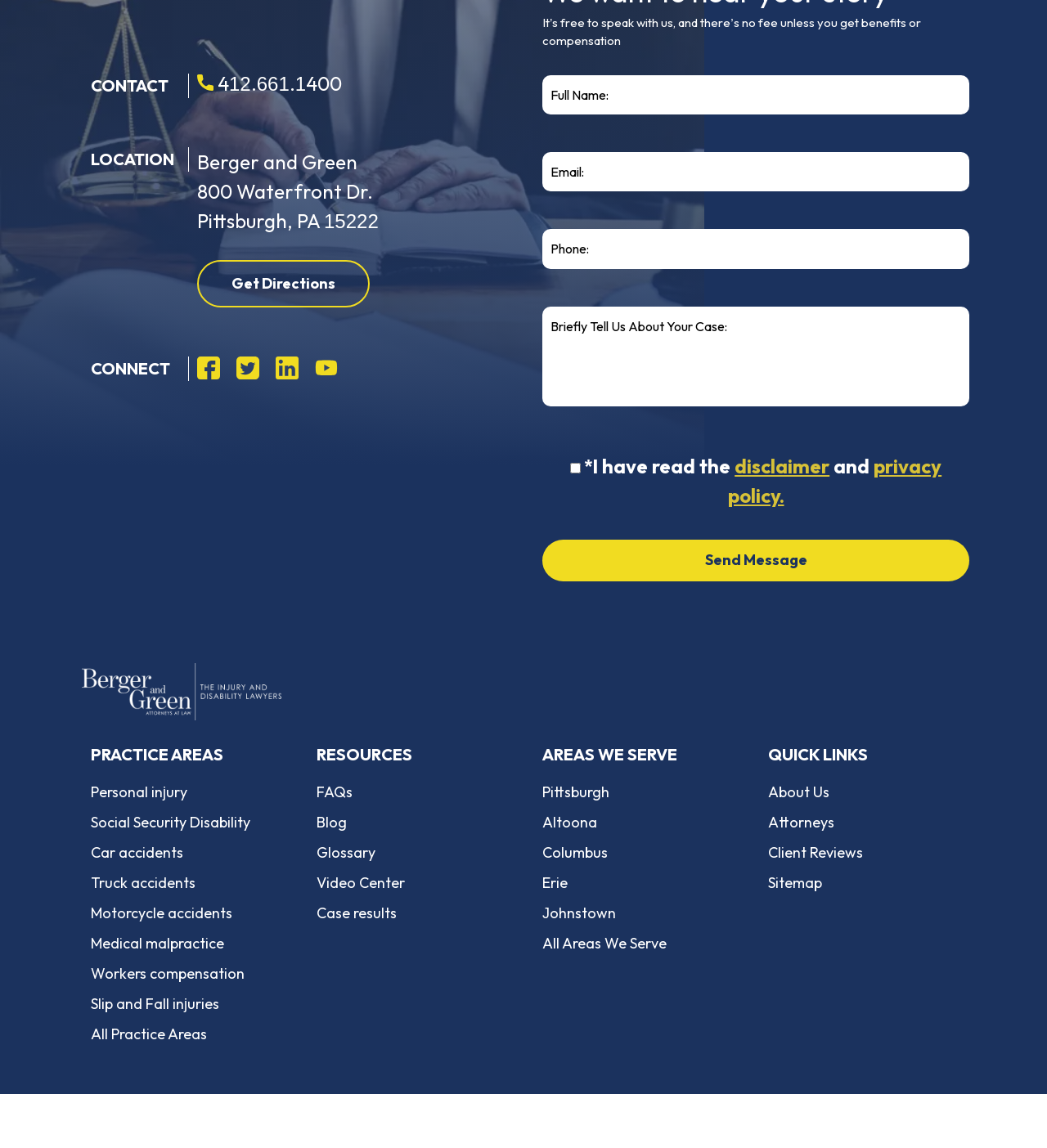Please determine the bounding box coordinates for the UI element described here. Use the format (top-left x, top-left y, bottom-right x, bottom-right y) with values bounded between 0 and 1: All Areas We Serve

[0.518, 0.813, 0.637, 0.829]